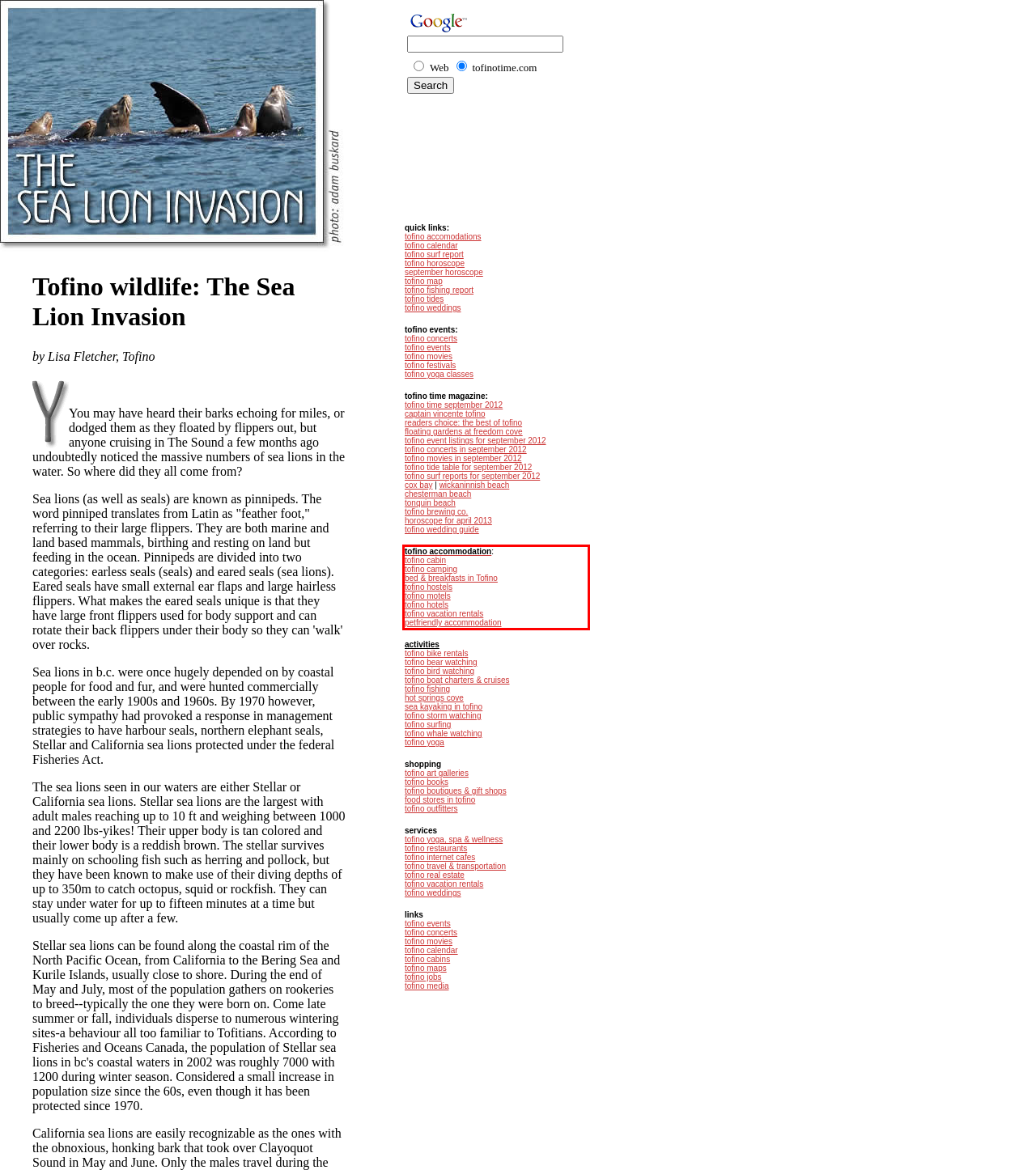Locate the red bounding box in the provided webpage screenshot and use OCR to determine the text content inside it.

tofino accommodation: tofino cabin tofino camping bed & breakfasts in Tofino tofino hostels tofino motels tofino hotels tofino vacation rentals petfriendly accommodation